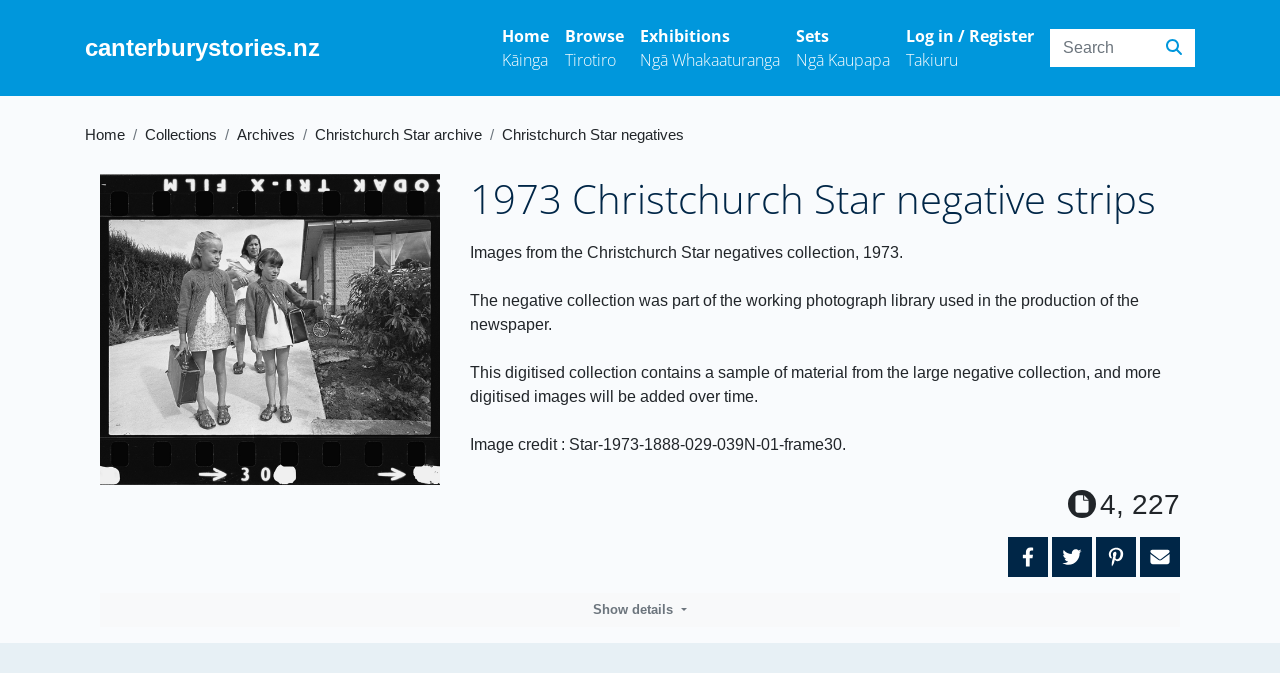Please specify the coordinates of the bounding box for the element that should be clicked to carry out this instruction: "Search for something". The coordinates must be four float numbers between 0 and 1, formatted as [left, top, right, bottom].

[0.82, 0.043, 0.901, 0.1]